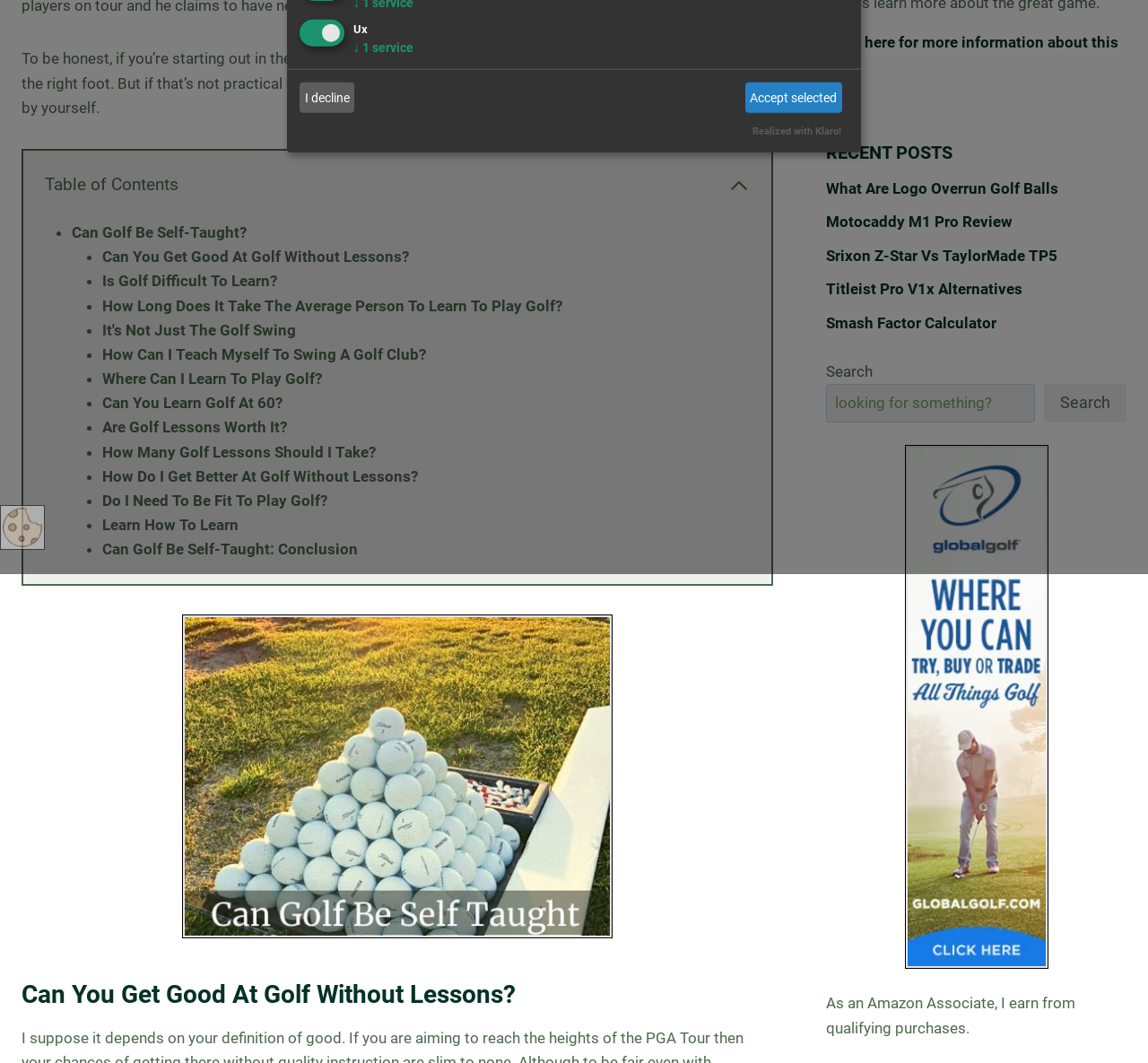Determine the bounding box coordinates of the UI element described below. Use the format (top-left x, top-left y, bottom-right x, bottom-right y) with floating point numbers between 0 and 1: parent_node: .

[0.0, 0.475, 0.039, 0.537]